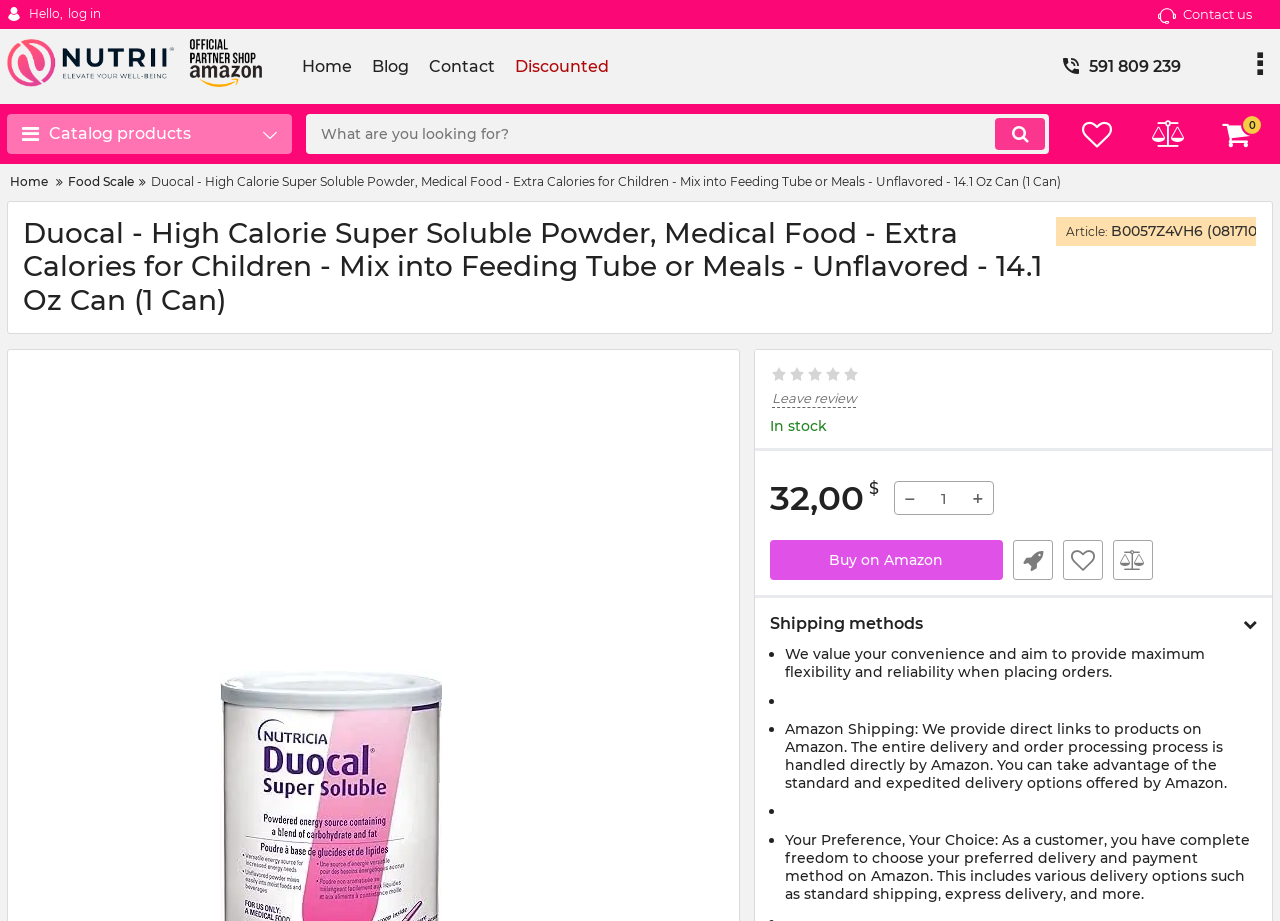Locate the bounding box coordinates of the element I should click to achieve the following instruction: "Increase the quantity".

[0.722, 0.523, 0.752, 0.56]